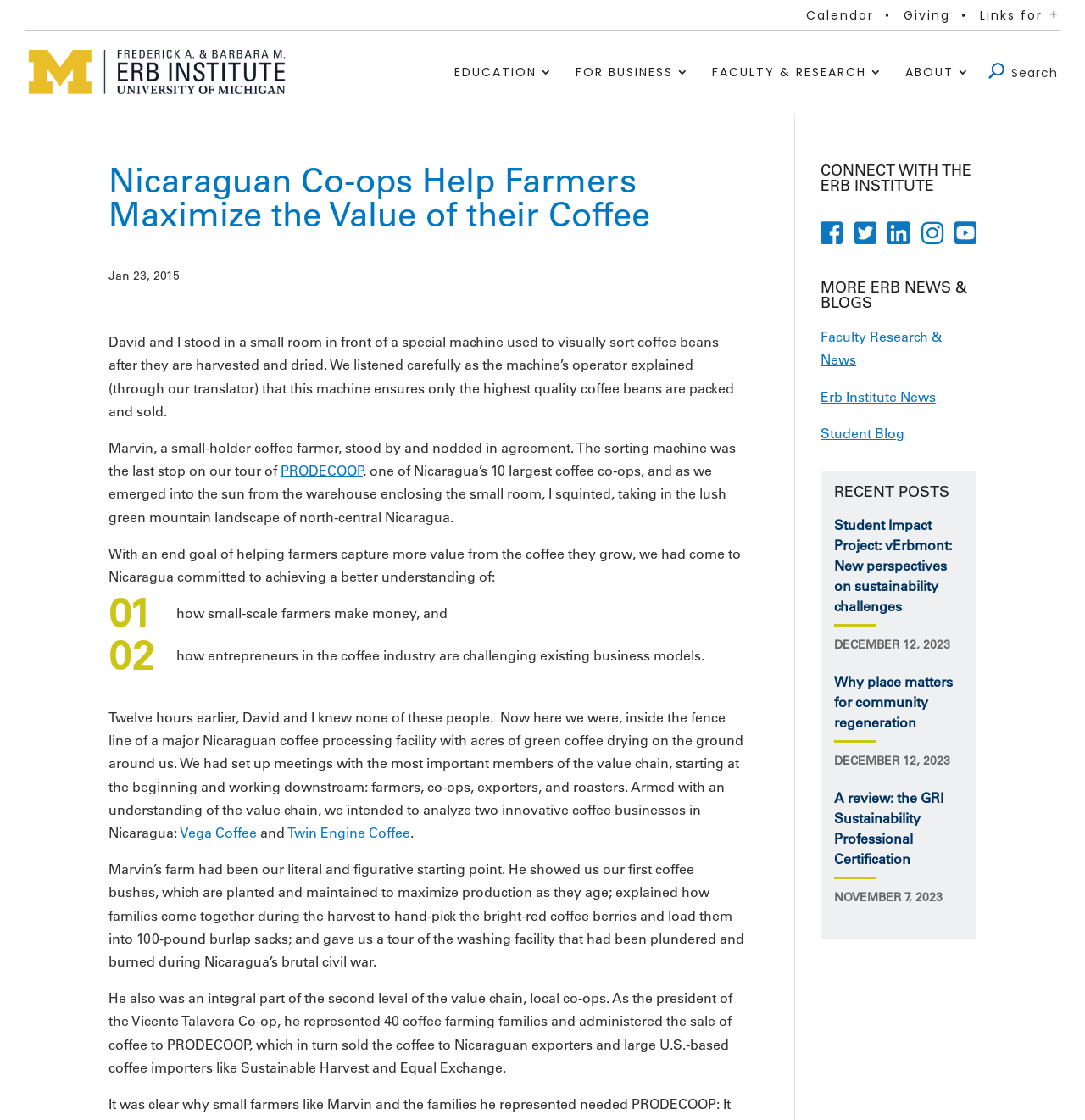Pinpoint the bounding box coordinates of the area that must be clicked to complete this instruction: "Read more about Nicaraguan Co-ops Help Farmers Maximize the Value of their Coffee".

[0.1, 0.145, 0.689, 0.206]